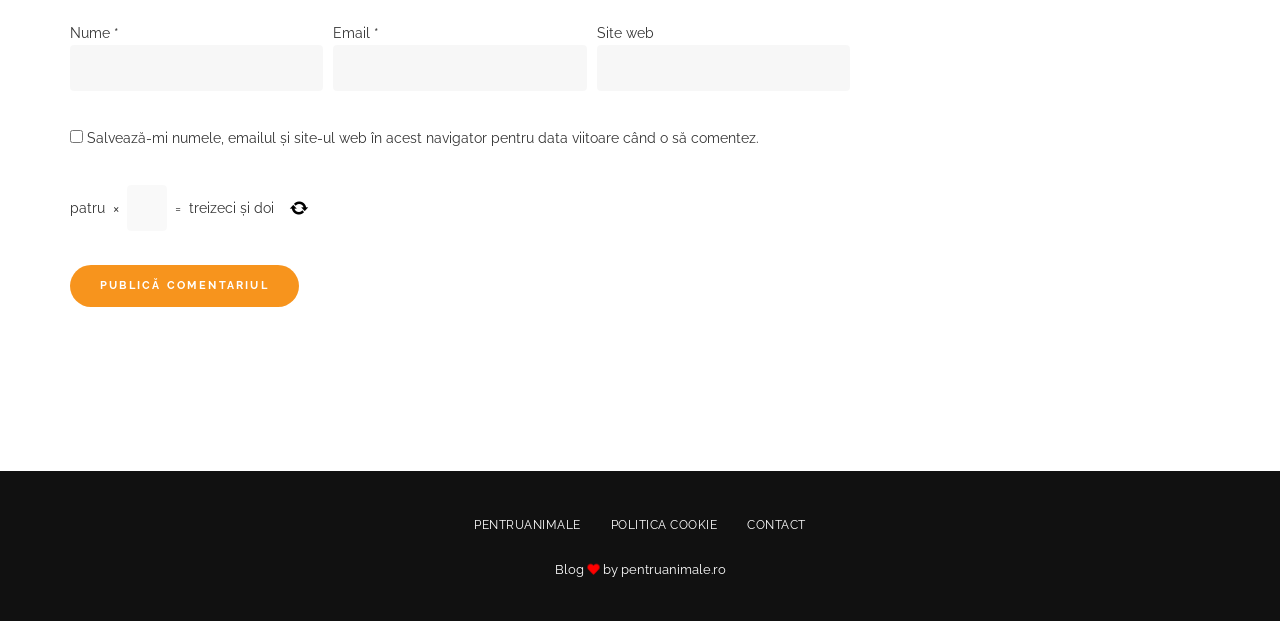Please locate the bounding box coordinates of the region I need to click to follow this instruction: "Input your email".

[0.26, 0.073, 0.458, 0.147]